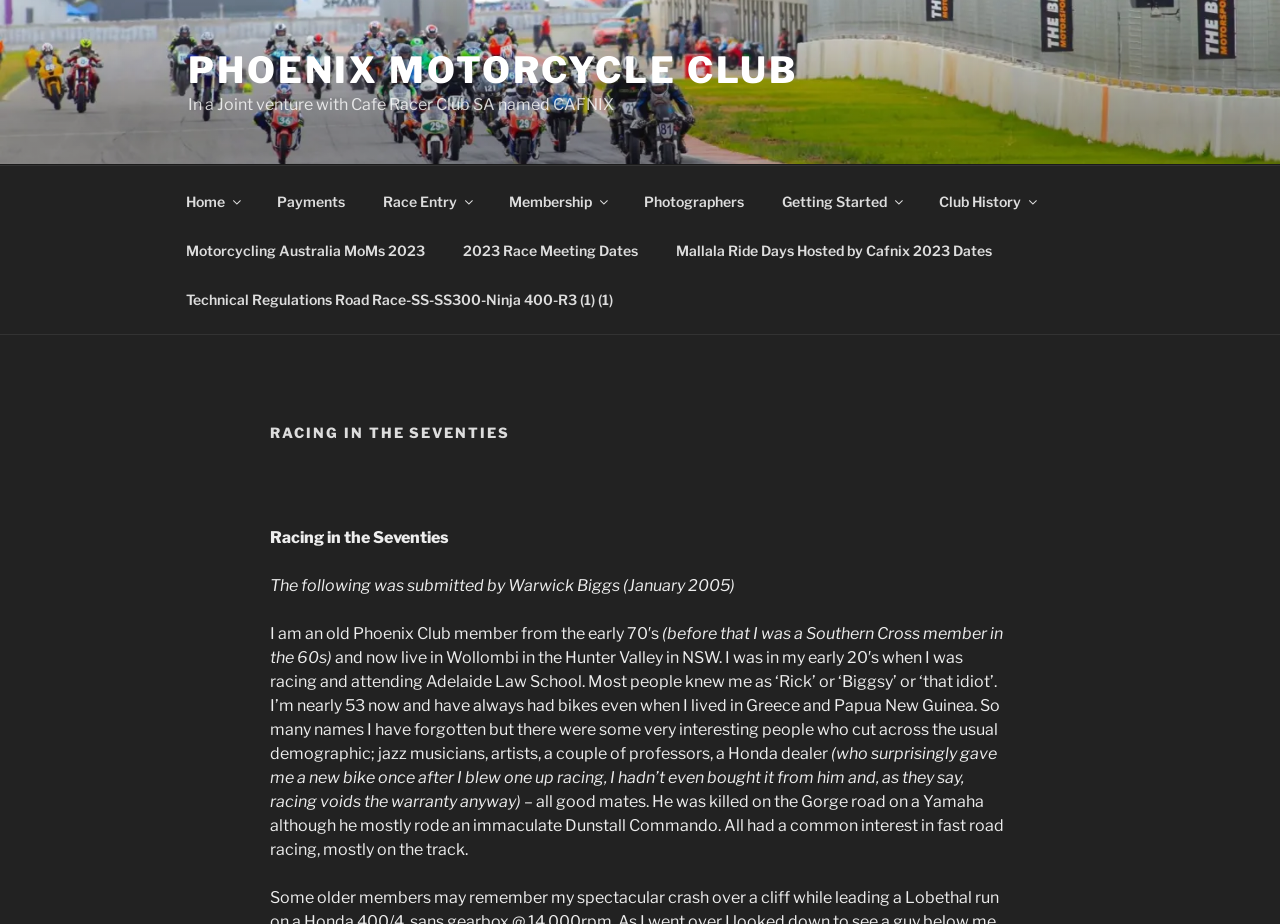Please identify the bounding box coordinates of the region to click in order to complete the given instruction: "Click on Home". The coordinates should be four float numbers between 0 and 1, i.e., [left, top, right, bottom].

[0.131, 0.191, 0.2, 0.244]